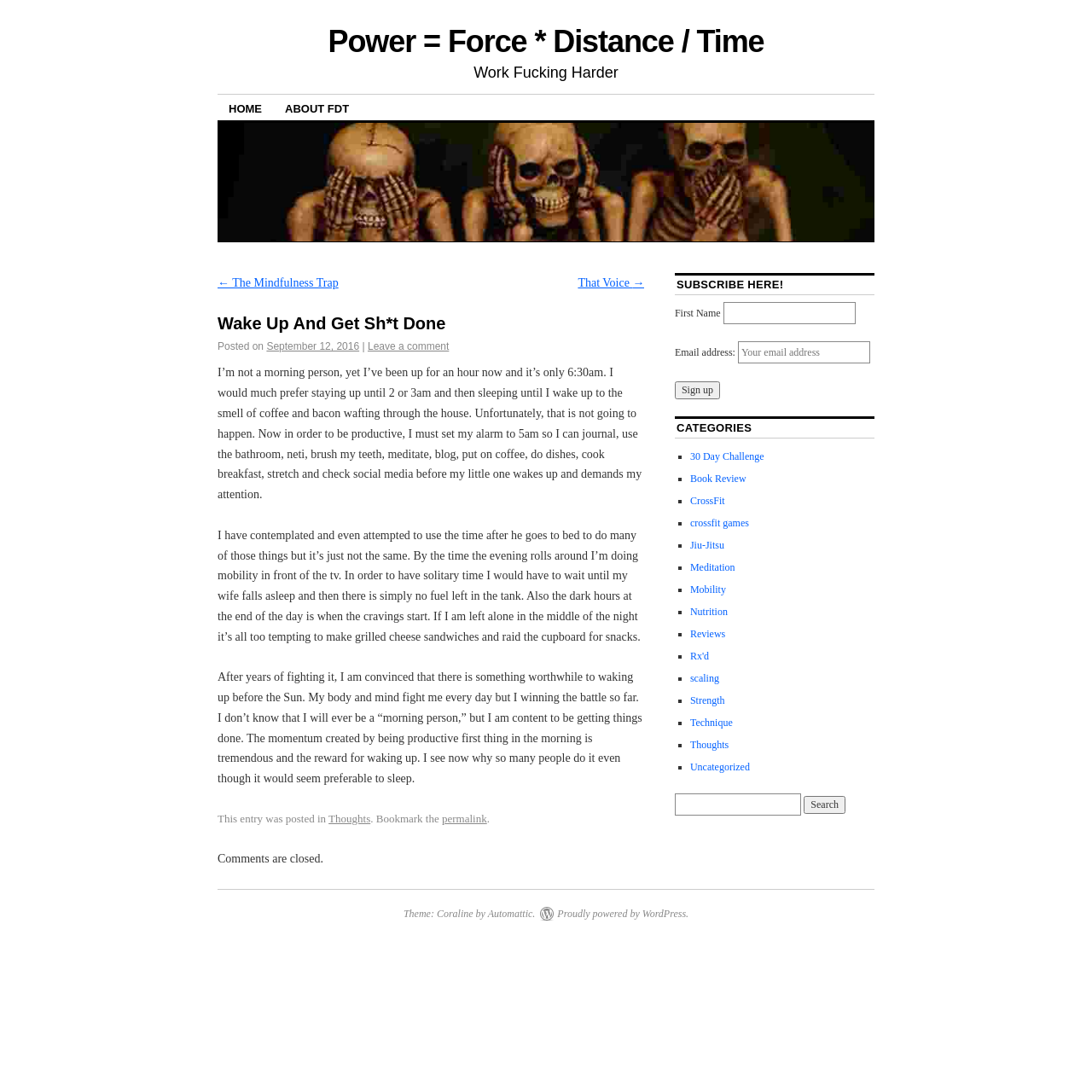What is the purpose of the textbox with the label 'First Name'?
Use the information from the screenshot to give a comprehensive response to the question.

The textbox with the label 'First Name' is part of a subscription form, as indicated by the heading 'SUBSCRIBE HERE!' above it, and is likely used to collect the user's first name for subscription purposes.